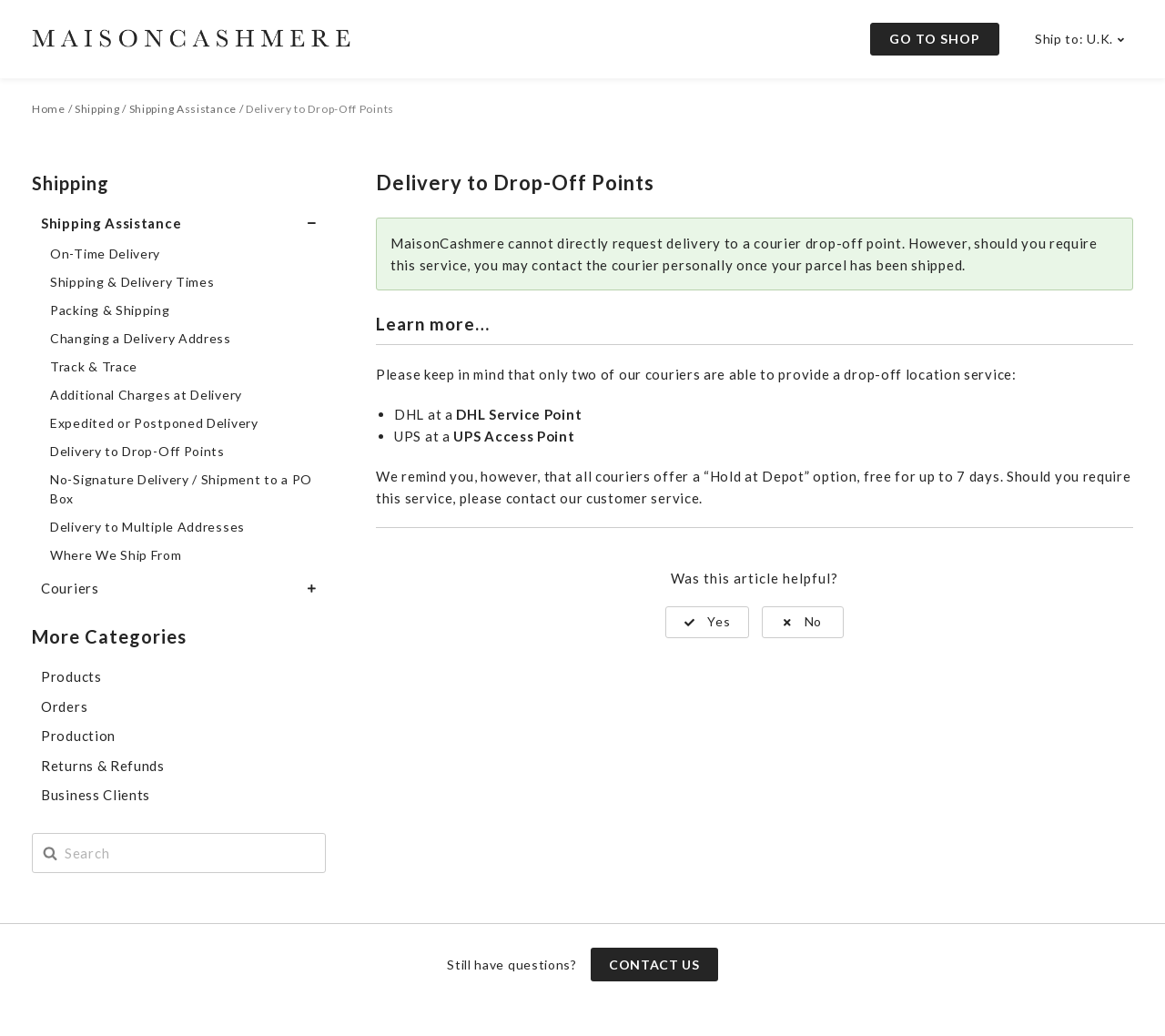How many couriers offer a drop-off location service?
Using the image, give a concise answer in the form of a single word or short phrase.

Two